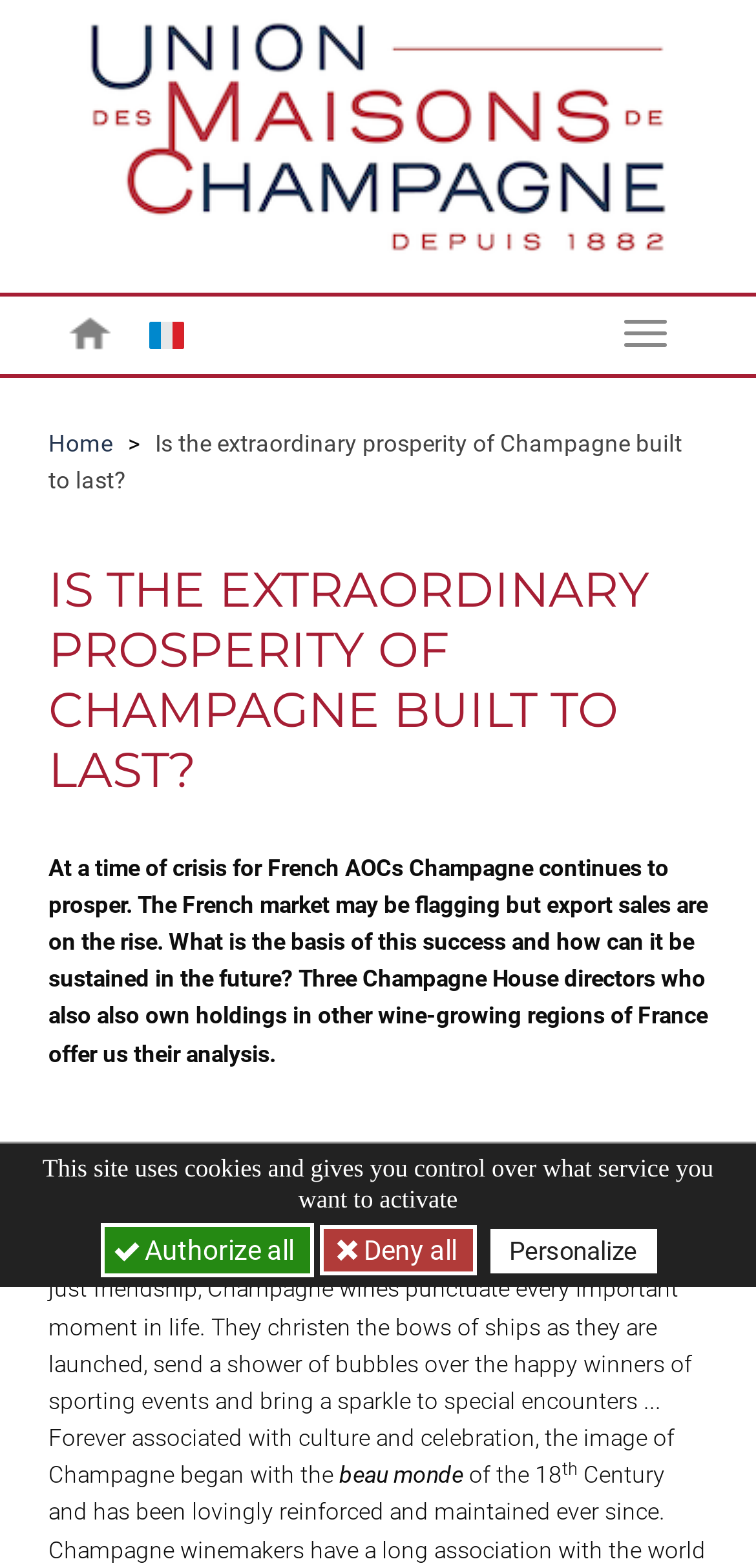Provide an in-depth description of the elements and layout of the webpage.

The webpage appears to be an article from the Union des Maisons de Champagne, a champagne producers' association. At the top, there is a heading "UMC - Grandes Marques et Maisons de Champagne" with a corresponding image and link. Below this, there is a navigation section with links to "Accueil" (Home) and other pages.

The main content of the article is divided into sections. The title "Is the extraordinary prosperity of Champagne built to last?" is prominently displayed, followed by a brief introduction that discusses the current state of French AOCs and the success of Champagne exports. 

Below the introduction, there are quotes or analysis from three Champagne House directors who also own holdings in other wine-growing regions of France. Each director's name, title, and affiliation are listed, along with their comments. The text is quite dense, with no images or other visual elements to break it up.

At the bottom of the page, there is a notice about the site's use of cookies, with options to authorize, deny, or personalize the services. Overall, the webpage has a formal and informative tone, with a focus on presenting the article's content in a clear and readable manner.